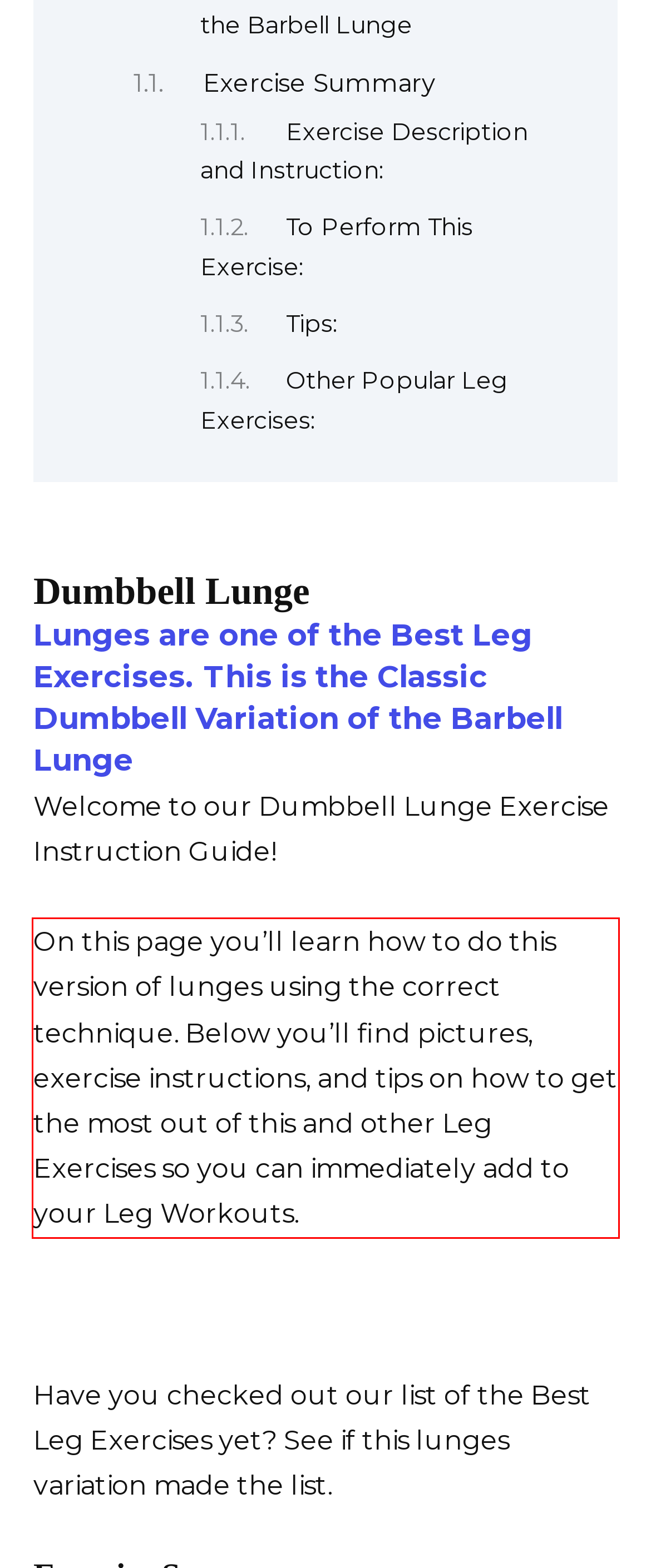Review the webpage screenshot provided, and perform OCR to extract the text from the red bounding box.

On this page you’ll learn how to do this version of lunges using the correct technique. Below you’ll find pictures, exercise instructions, and tips on how to get the most out of this and other Leg Exercises so you can immediately add to your Leg Workouts.